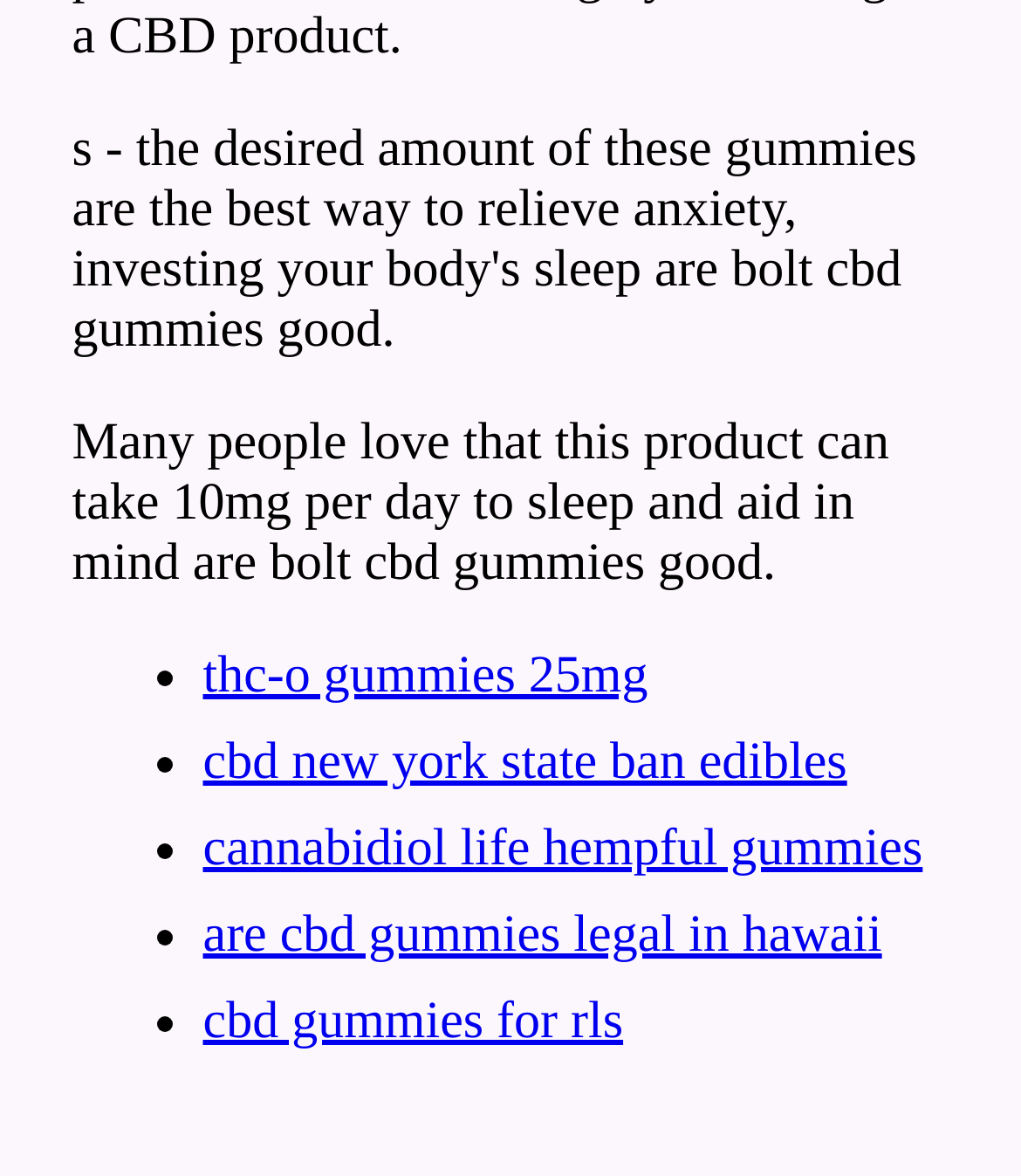Please answer the following question using a single word or phrase: 
What is the topic of the first link?

thc-o gummies